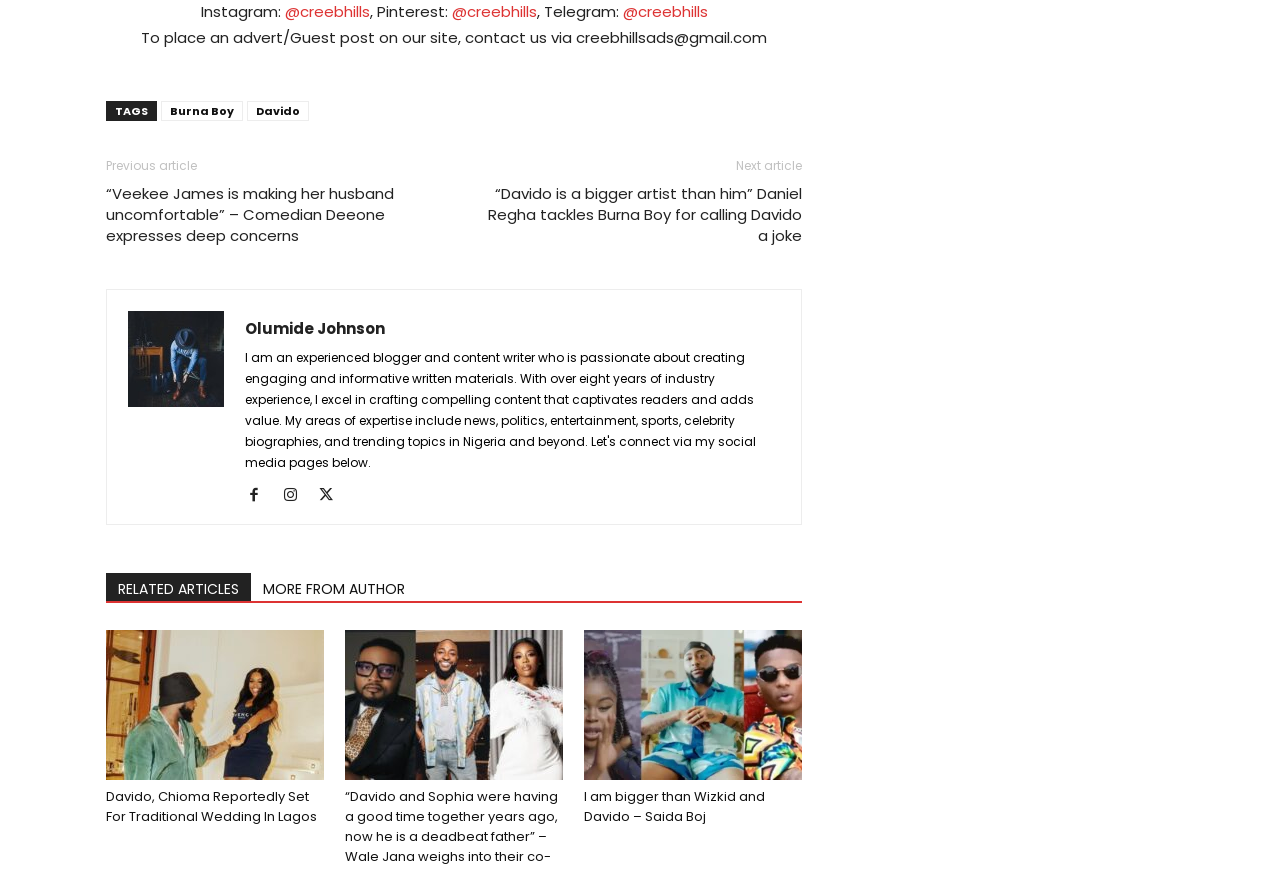Use the information in the screenshot to answer the question comprehensively: What is the name of the author or contributor mentioned?

The name of the author or contributor mentioned is Olumide Johnson, which is linked as a text and also appears as an image caption.